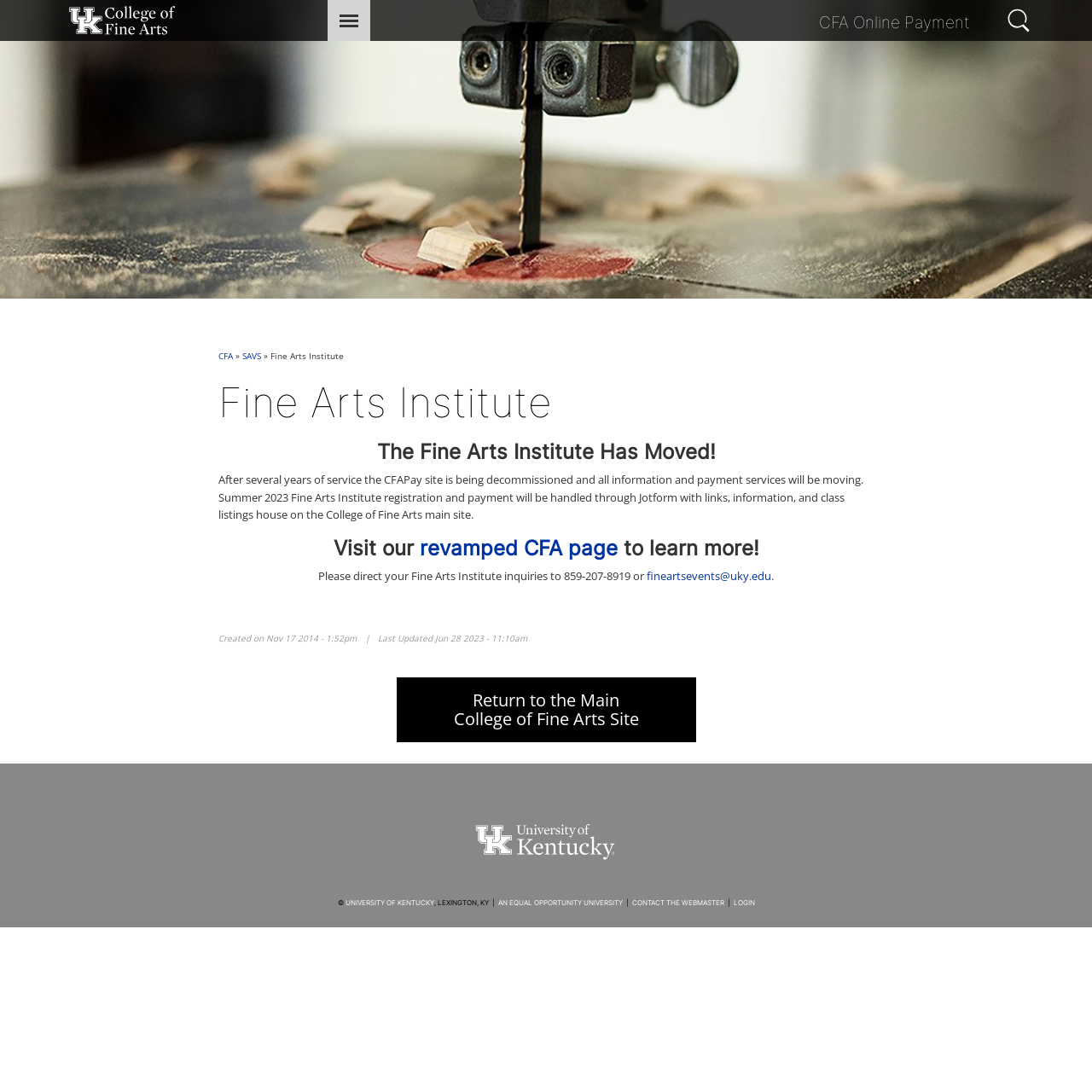Respond to the question with just a single word or phrase: 
What is the name of the institute?

Fine Arts Institute